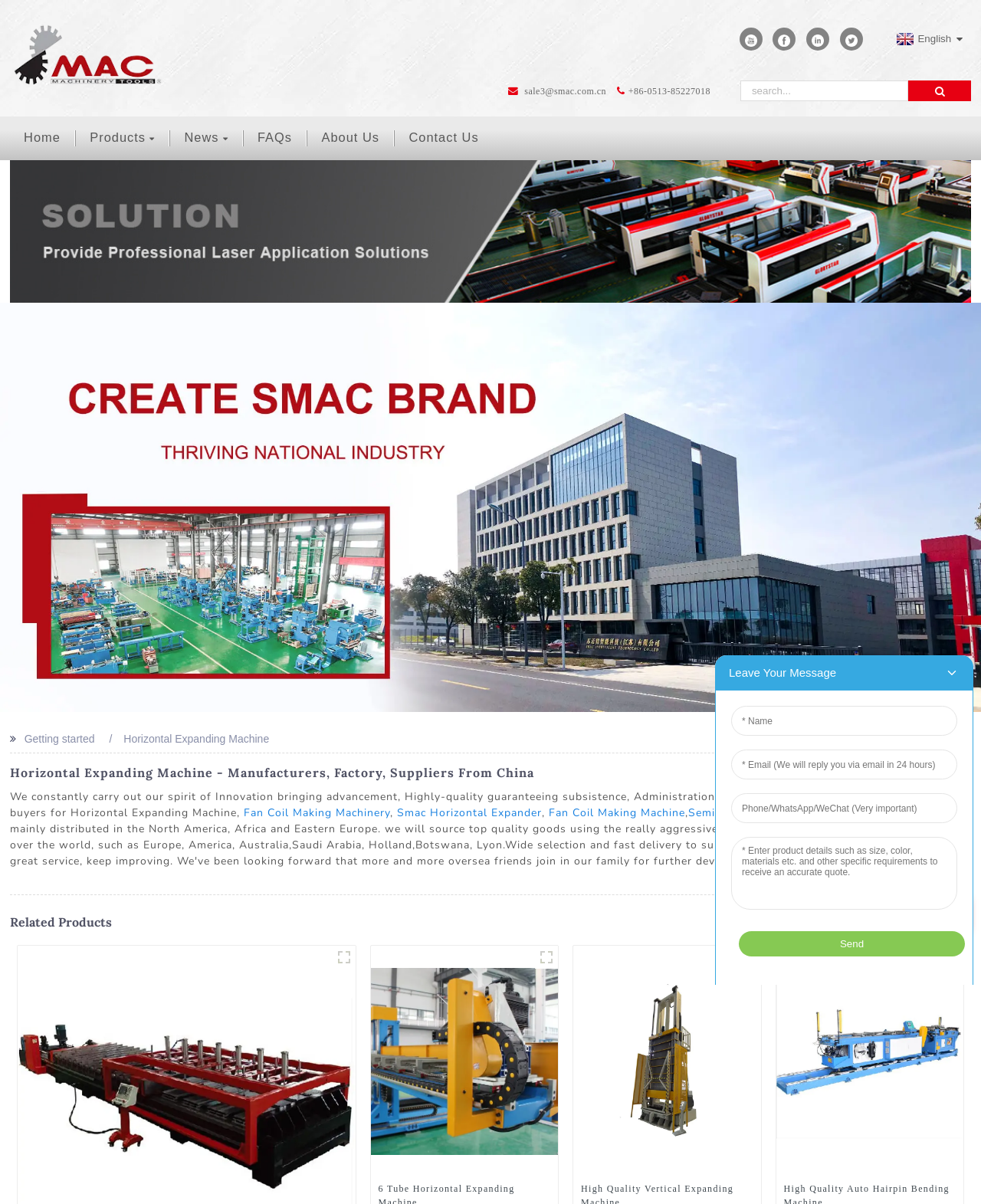Give a succinct answer to this question in a single word or phrase: 
What is the company name?

SMAC Intelligent Technology Co., Ltd.